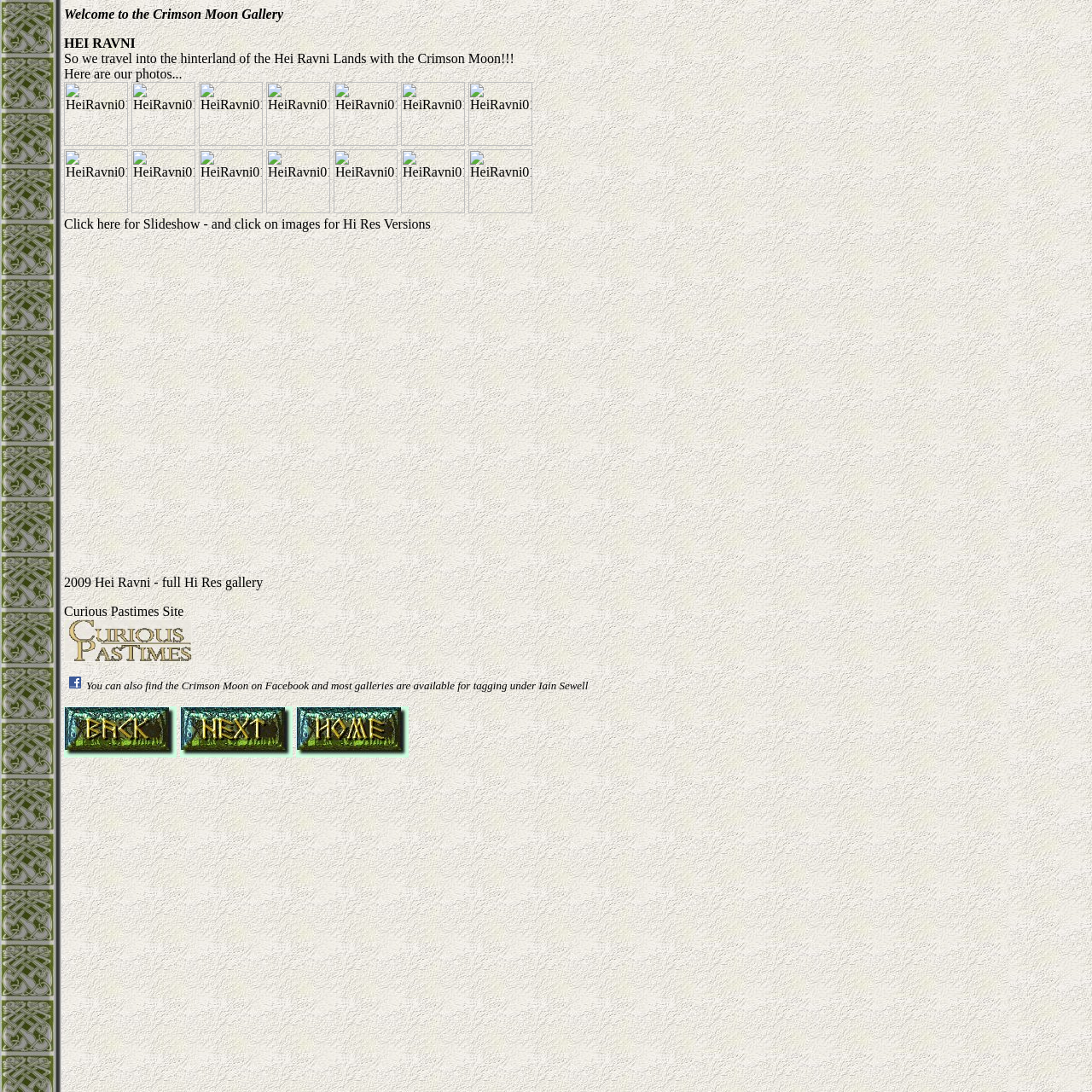Please find the bounding box coordinates for the clickable element needed to perform this instruction: "Visit the 2009 Hei Ravni gallery".

[0.059, 0.527, 0.138, 0.54]